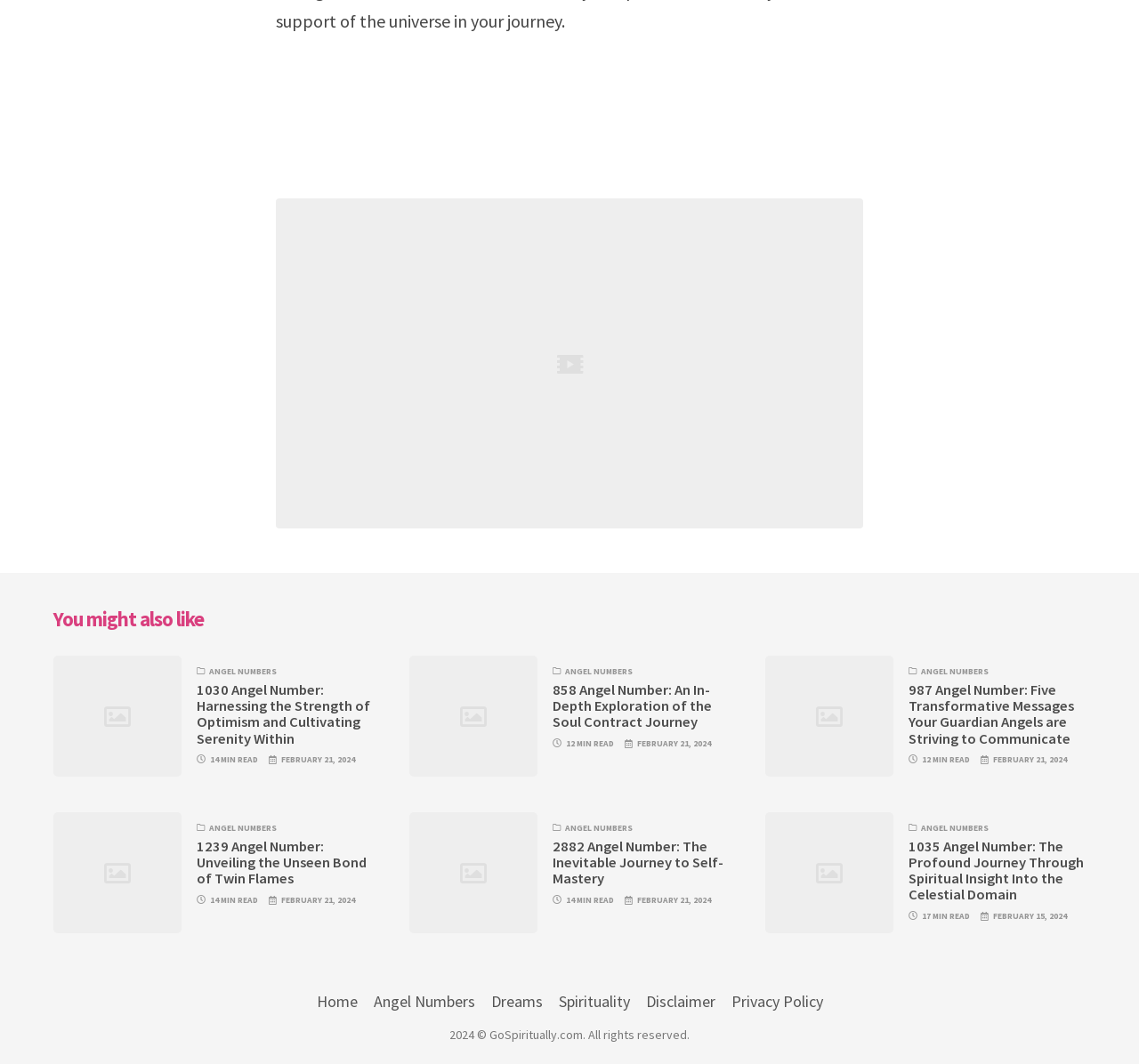Provide a one-word or brief phrase answer to the question:
What is the date of the article '987 Angel Number: Five Transformative Messages Your Guardian Angels are Striving to Communicate'?

FEBRUARY 21, 2024